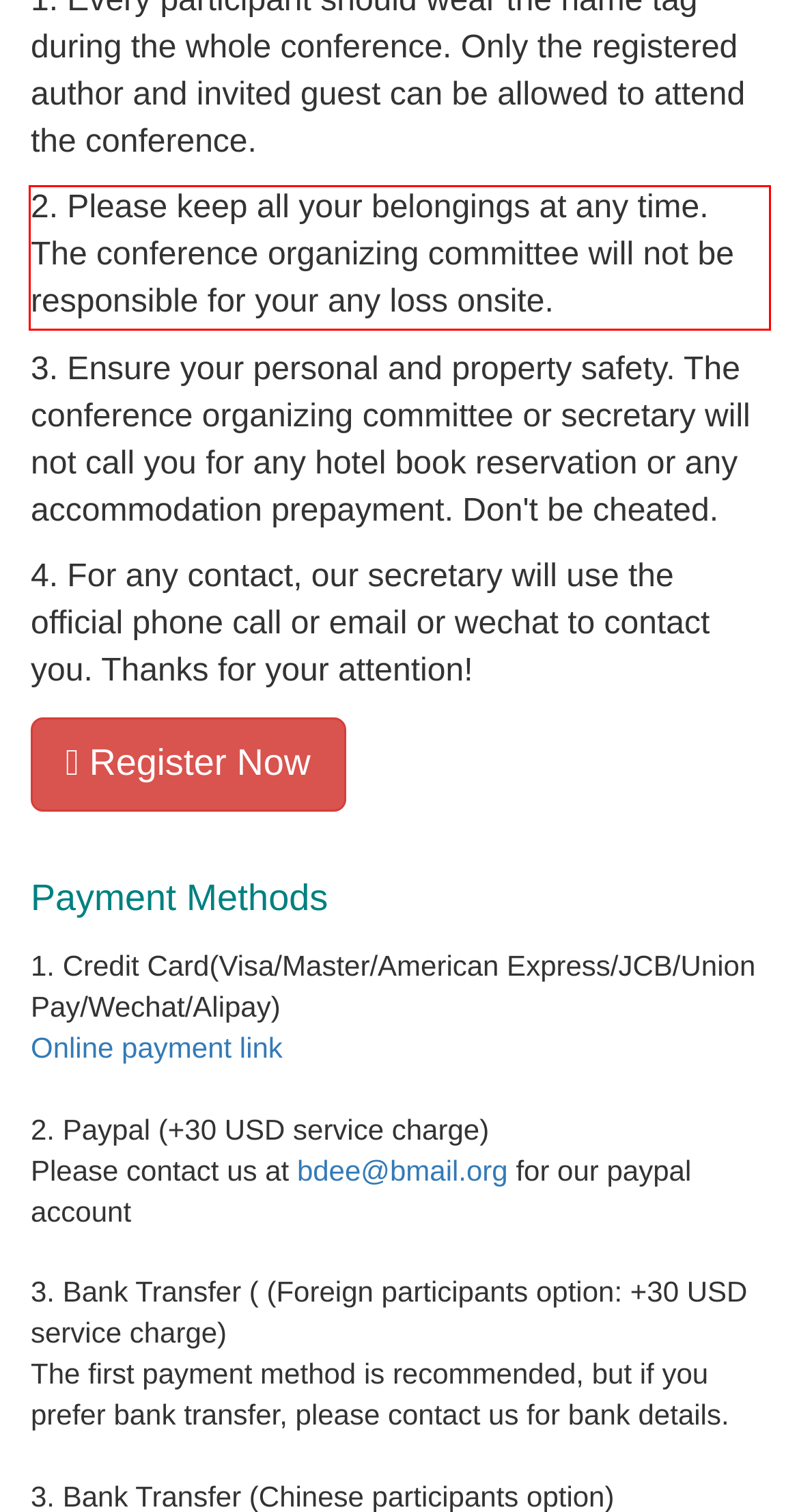From the provided screenshot, extract the text content that is enclosed within the red bounding box.

2. Please keep all your belongings at any time. The conference organizing committee will not be responsible for your any loss onsite.